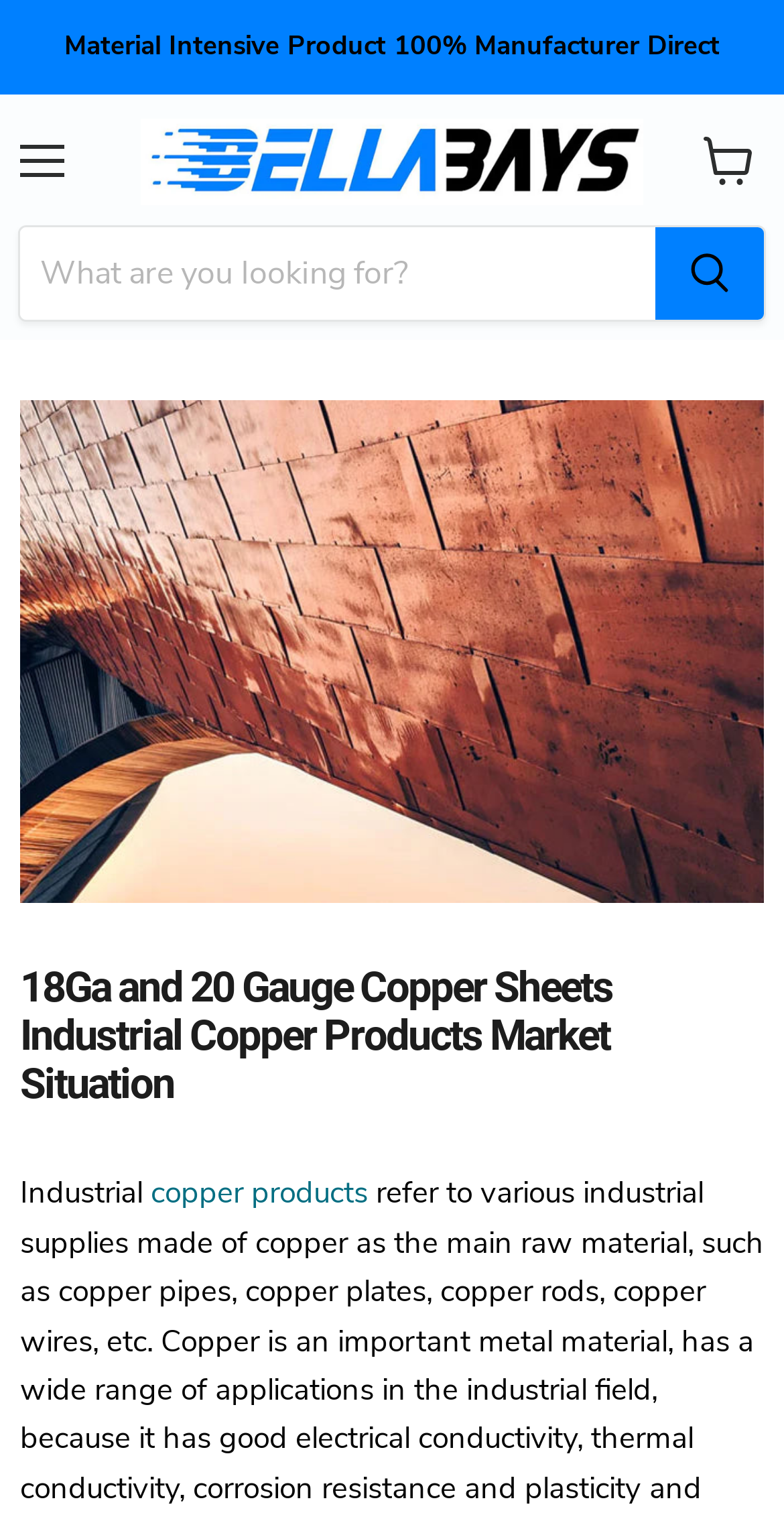What is the current market situation of the products?
Please look at the screenshot and answer using one word or phrase.

Industrial copper market situation